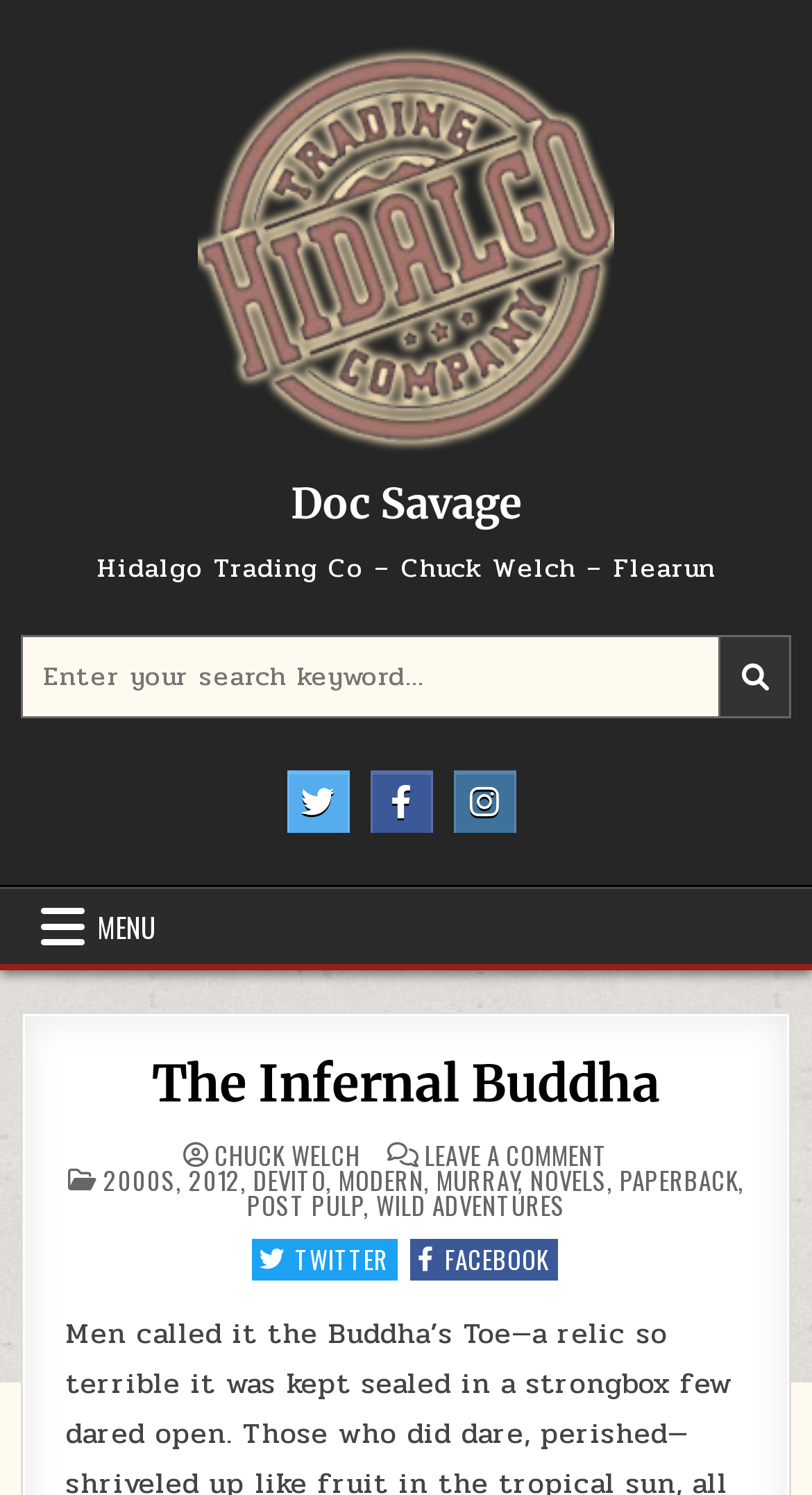Provide the bounding box coordinates of the HTML element described by the text: "Wild Adventures". The coordinates should be in the format [left, top, right, bottom] with values between 0 and 1.

[0.463, 0.794, 0.696, 0.818]